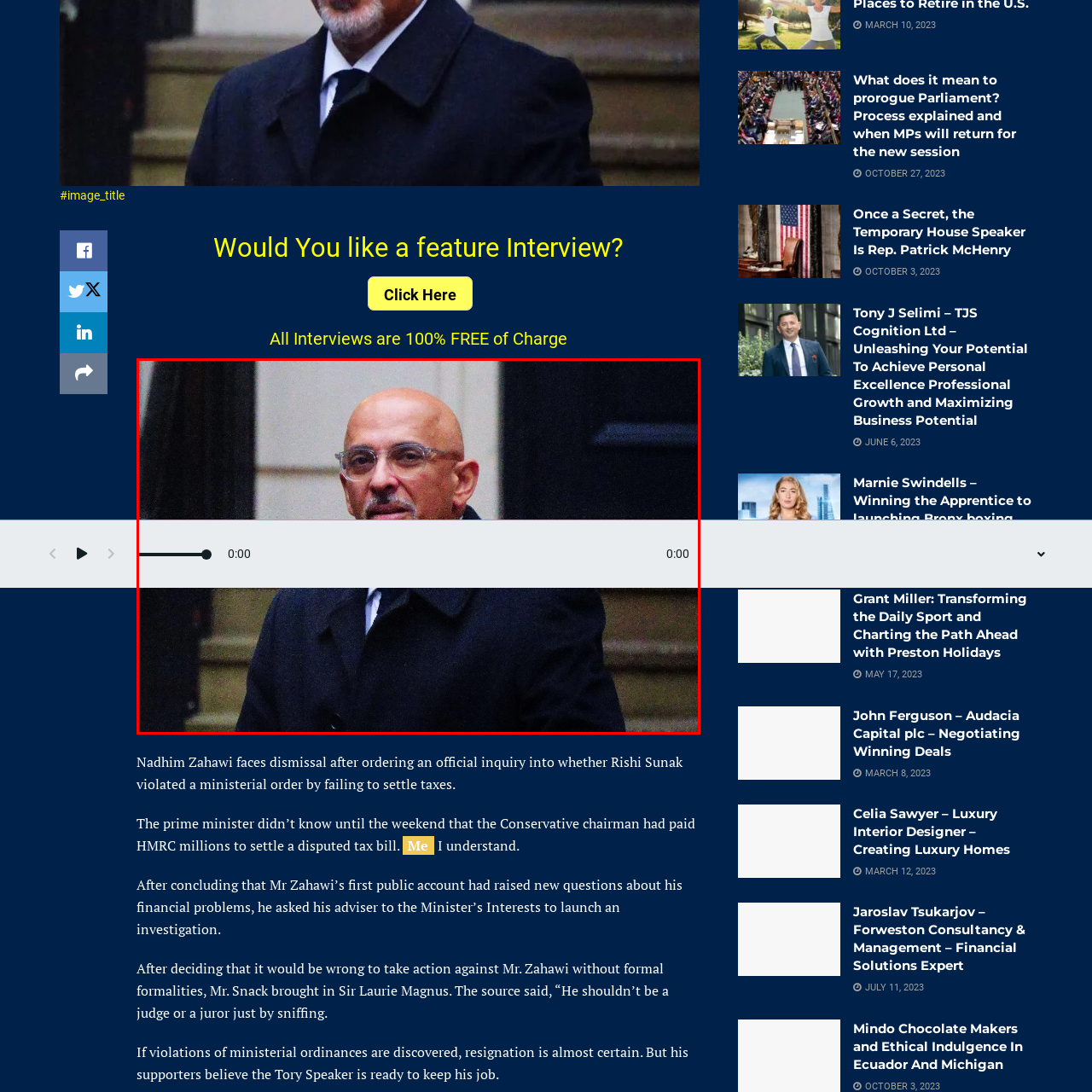Please analyze the elements within the red highlighted area in the image and provide a comprehensive answer to the following question: What is the man's hair type?

The caption explicitly states that the man has a bald head, indicating that he has no hair on his head.